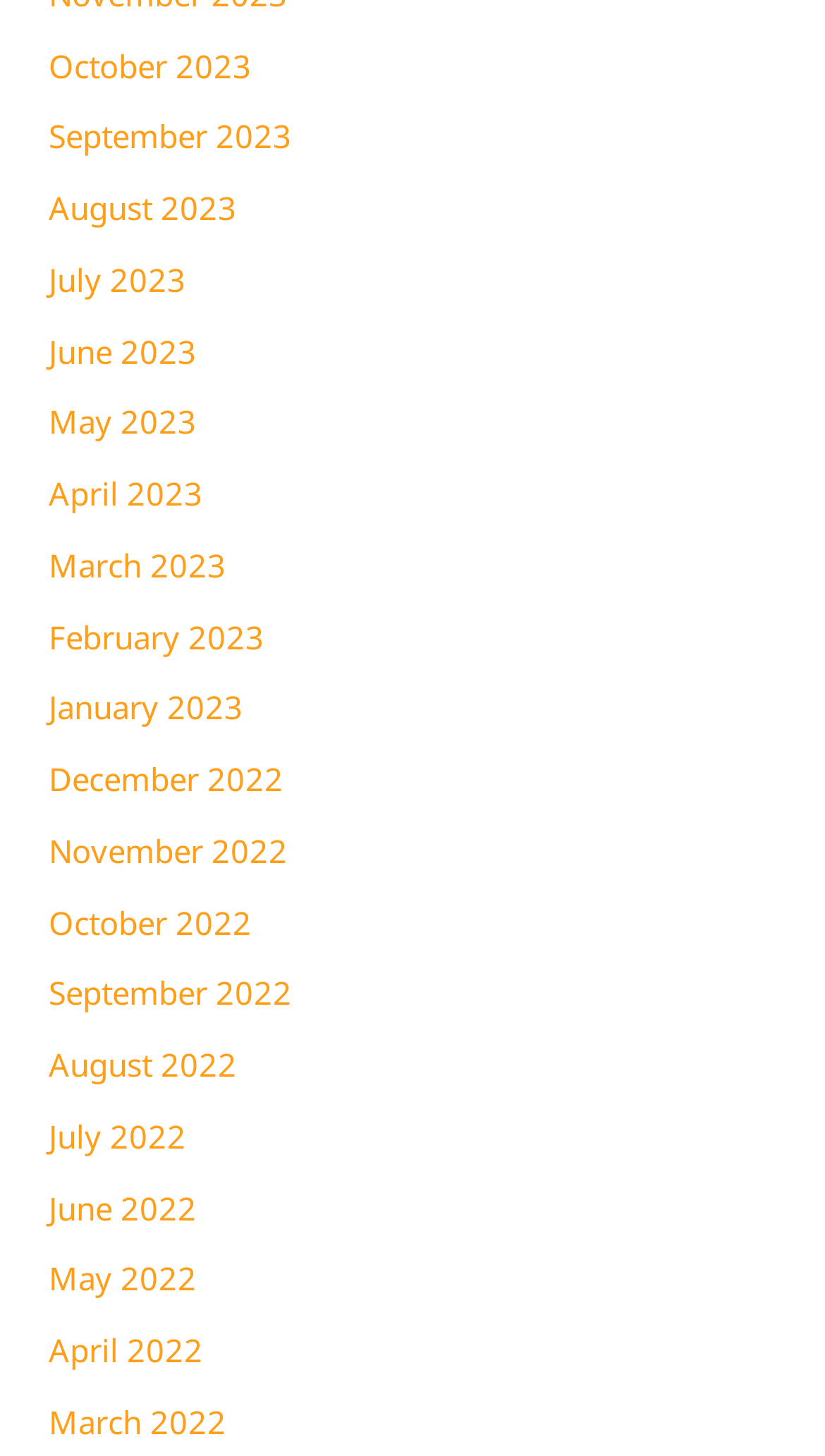Identify the bounding box coordinates of the element to click to follow this instruction: 'view September 2022'. Ensure the coordinates are four float values between 0 and 1, provided as [left, top, right, bottom].

[0.059, 0.667, 0.354, 0.696]